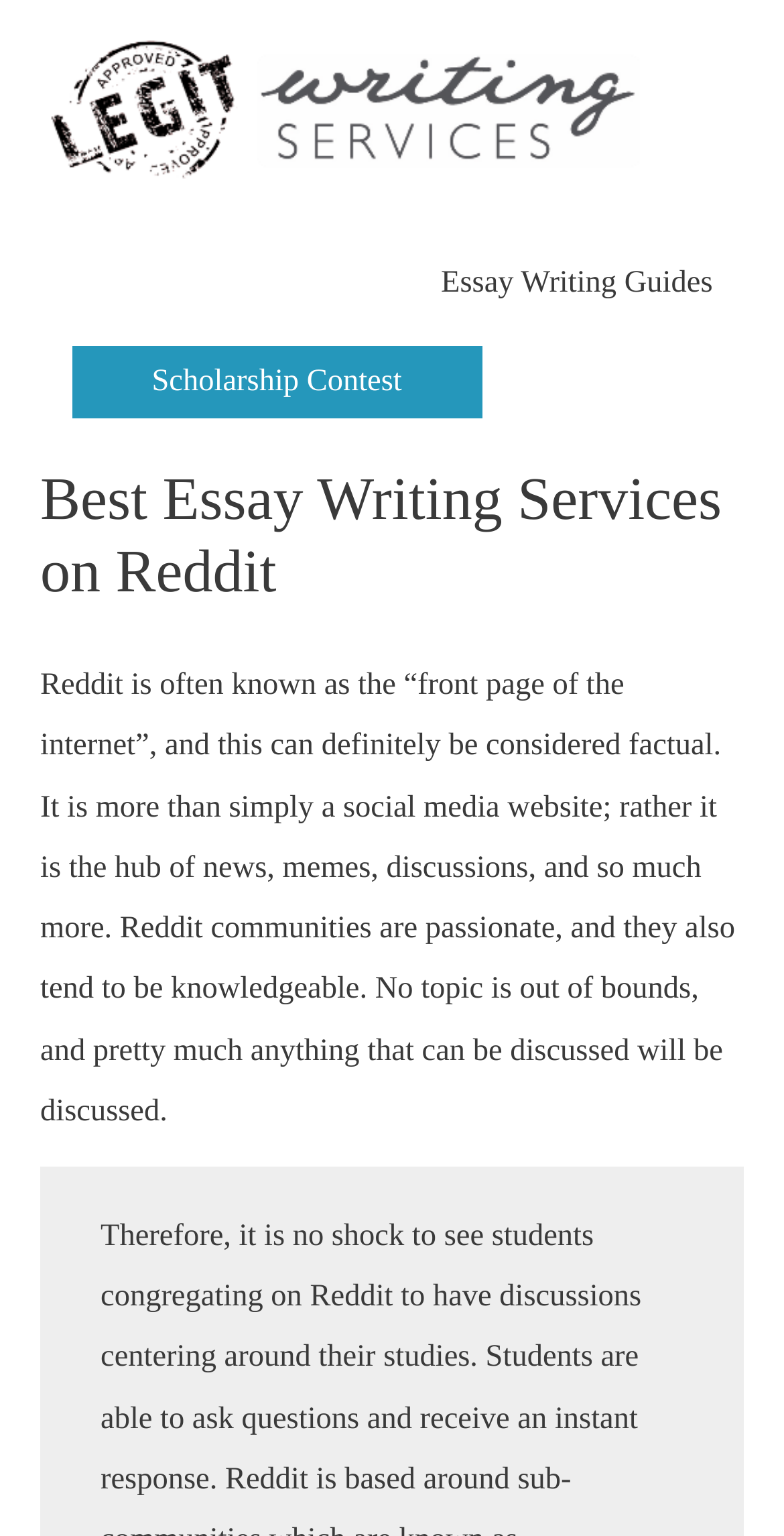Locate the primary headline on the webpage and provide its text.

Best Essay Writing Services on Reddit